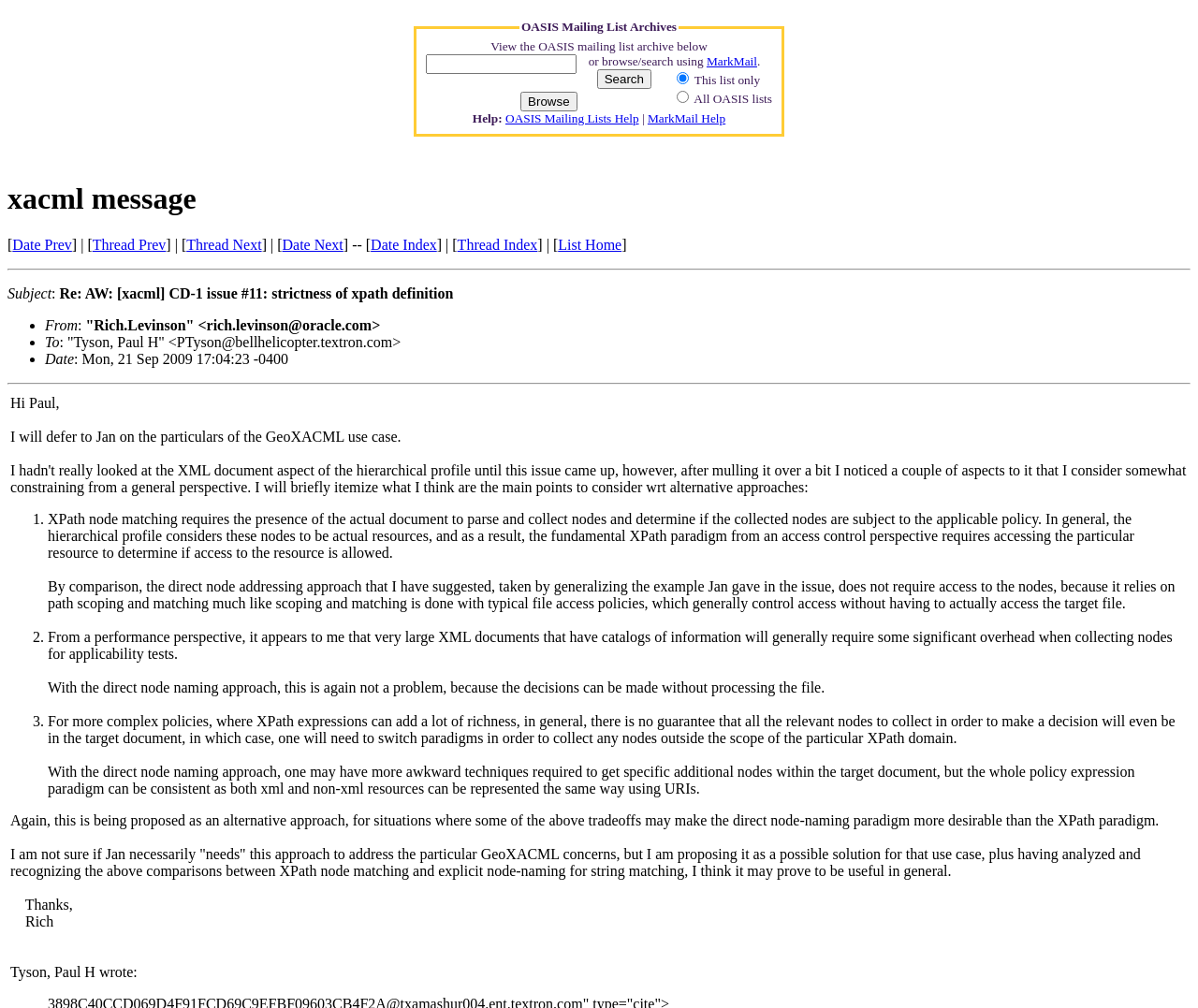Provide a one-word or short-phrase response to the question:
What is the subject of this email?

Re: AW: [xacml] CD-1 issue #11: strictness of xpath definition